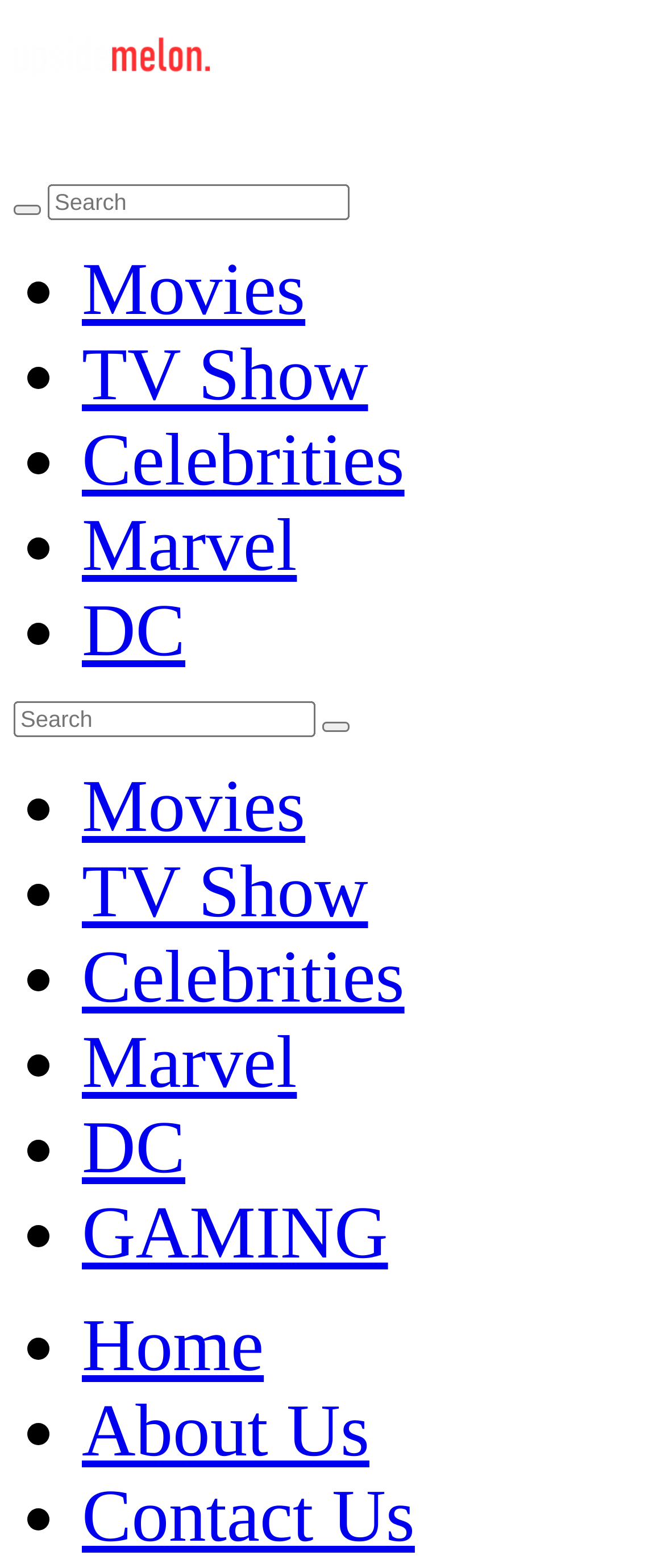Please provide the bounding box coordinates in the format (top-left x, top-left y, bottom-right x, bottom-right y). Remember, all values are floating point numbers between 0 and 1. What is the bounding box coordinate of the region described as: Contact Us

[0.123, 0.941, 0.624, 0.993]